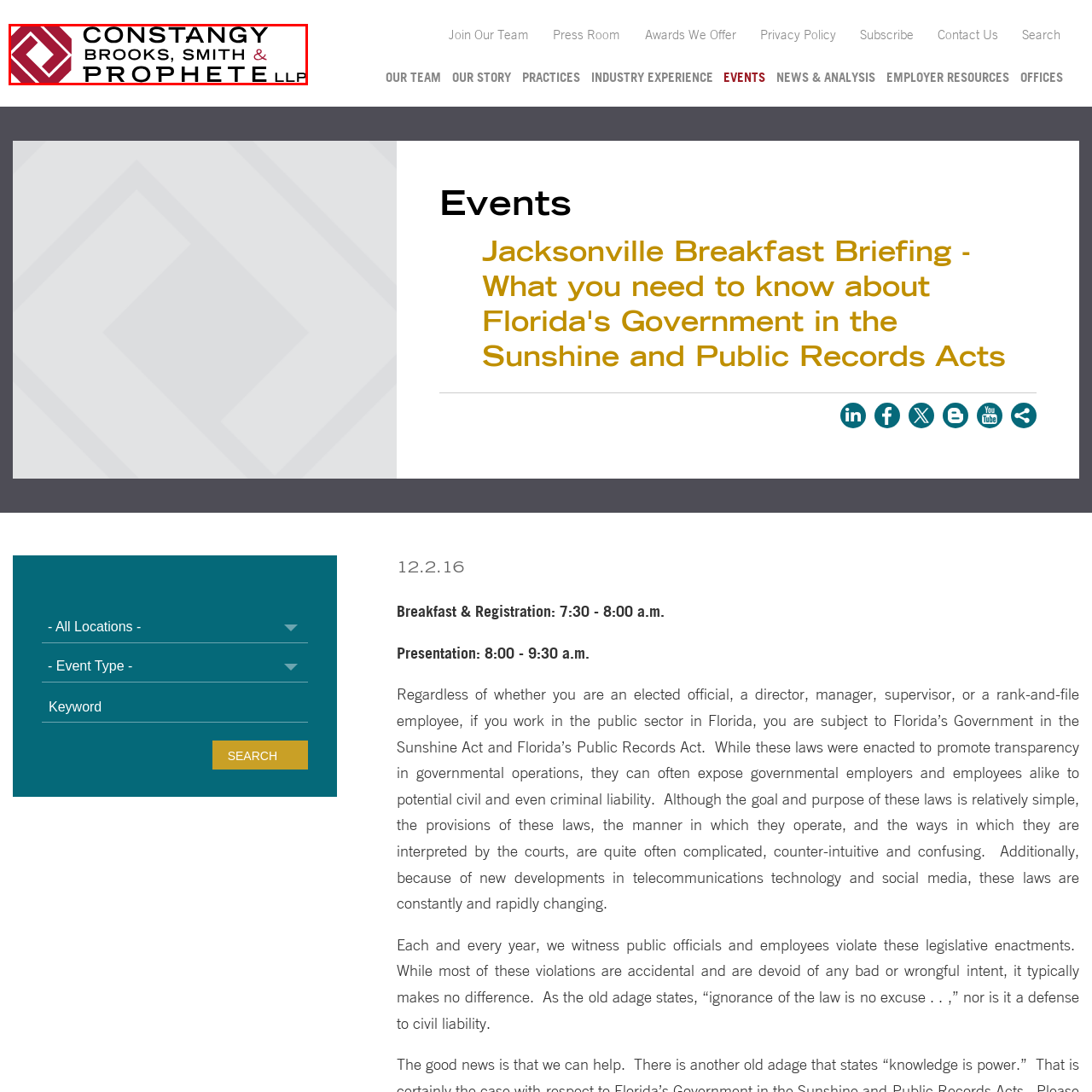What is emphasized in the firm's name?
Inspect the image enclosed by the red bounding box and respond with as much detail as possible.

The caption states that the name 'Constangy' is emphasized in black, while 'Brooks, Smith & Prophete' is presented in a more subdued manner, indicating that 'Constangy' is the prominent part of the firm's name.